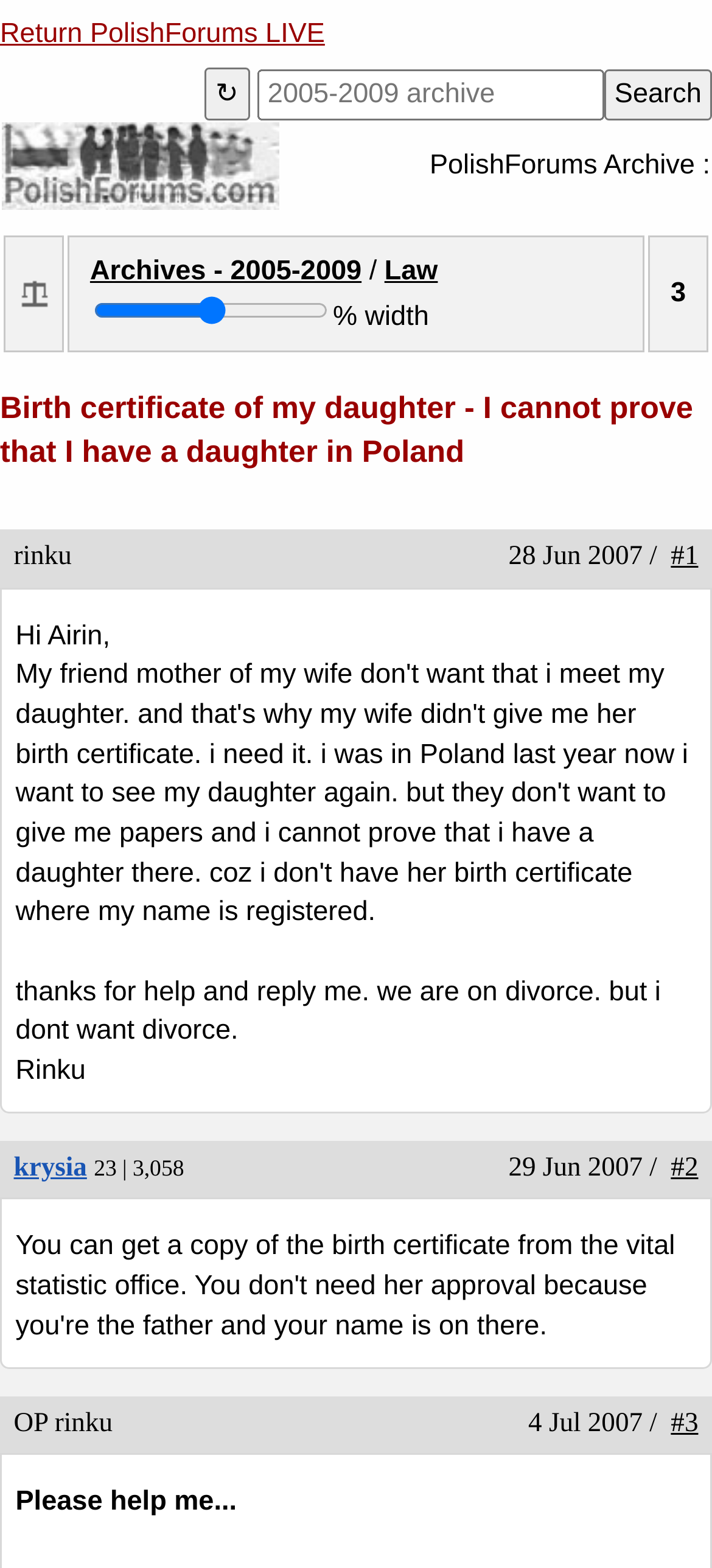Please locate the bounding box coordinates of the element that needs to be clicked to achieve the following instruction: "Share this post on Facebook". The coordinates should be four float numbers between 0 and 1, i.e., [left, top, right, bottom].

None